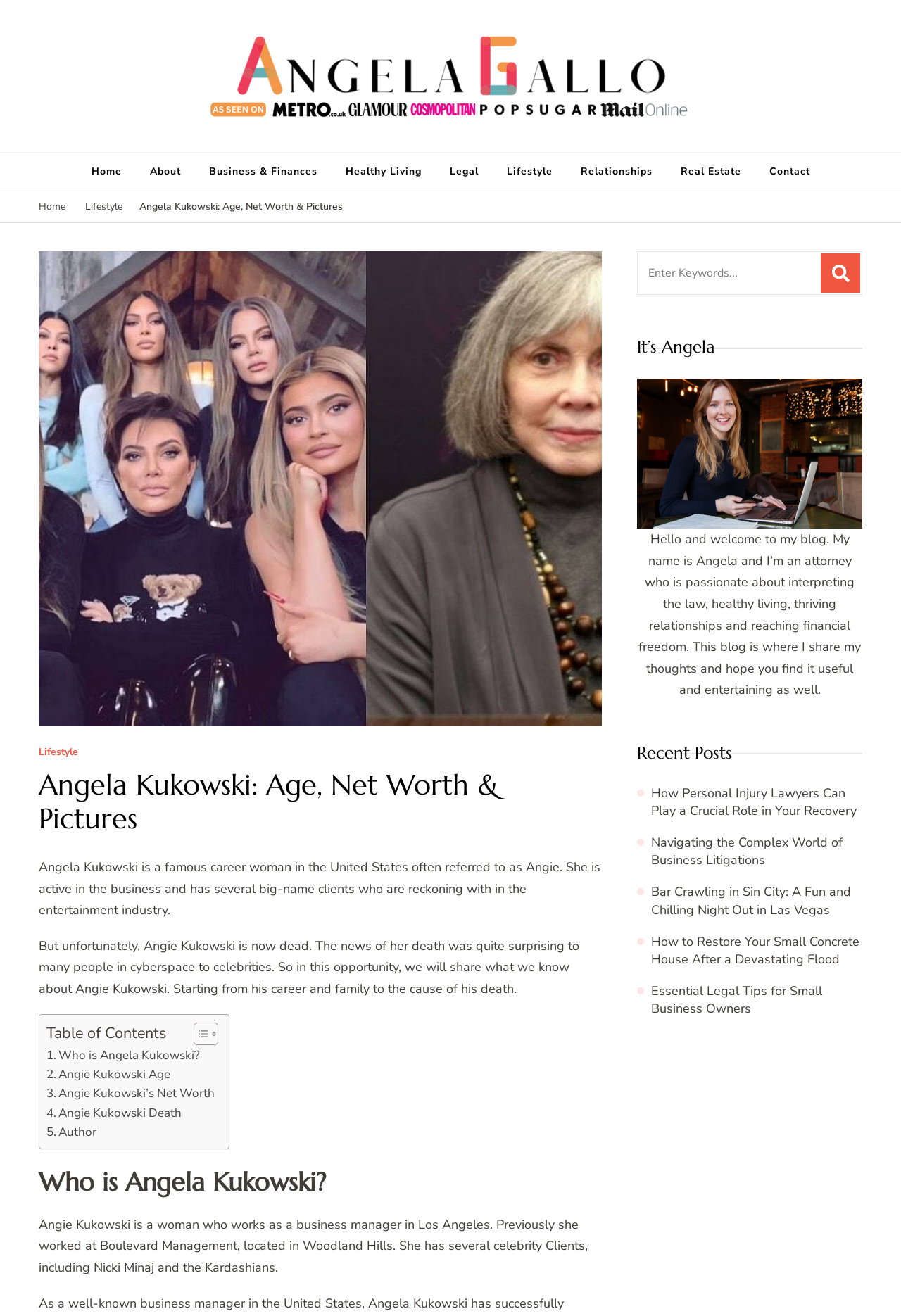Identify the bounding box coordinates for the region of the element that should be clicked to carry out the instruction: "Visit Facebook". The bounding box coordinates should be four float numbers between 0 and 1, i.e., [left, top, right, bottom].

None